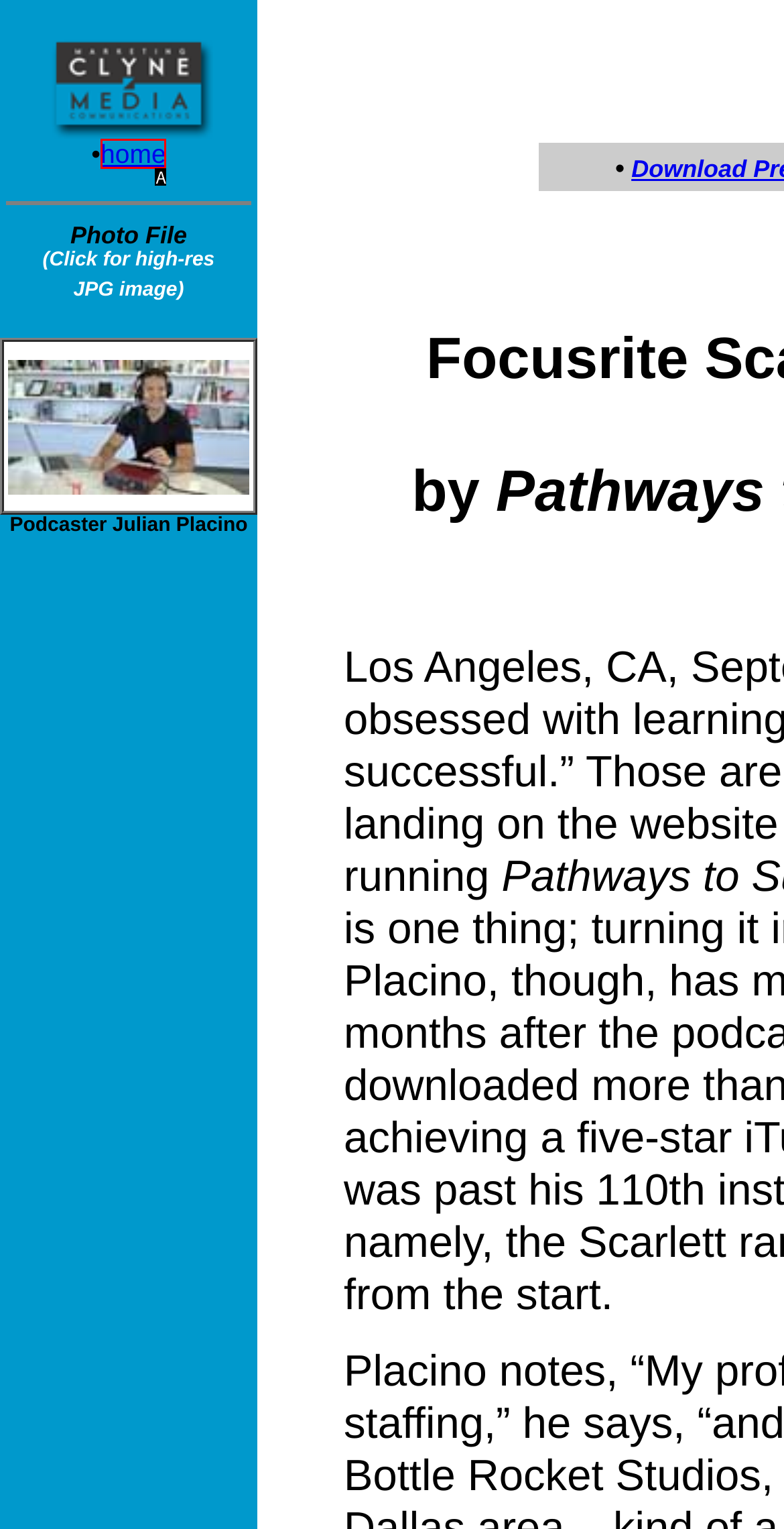Tell me which option best matches this description: Explore Our Calendar
Answer with the letter of the matching option directly from the given choices.

None